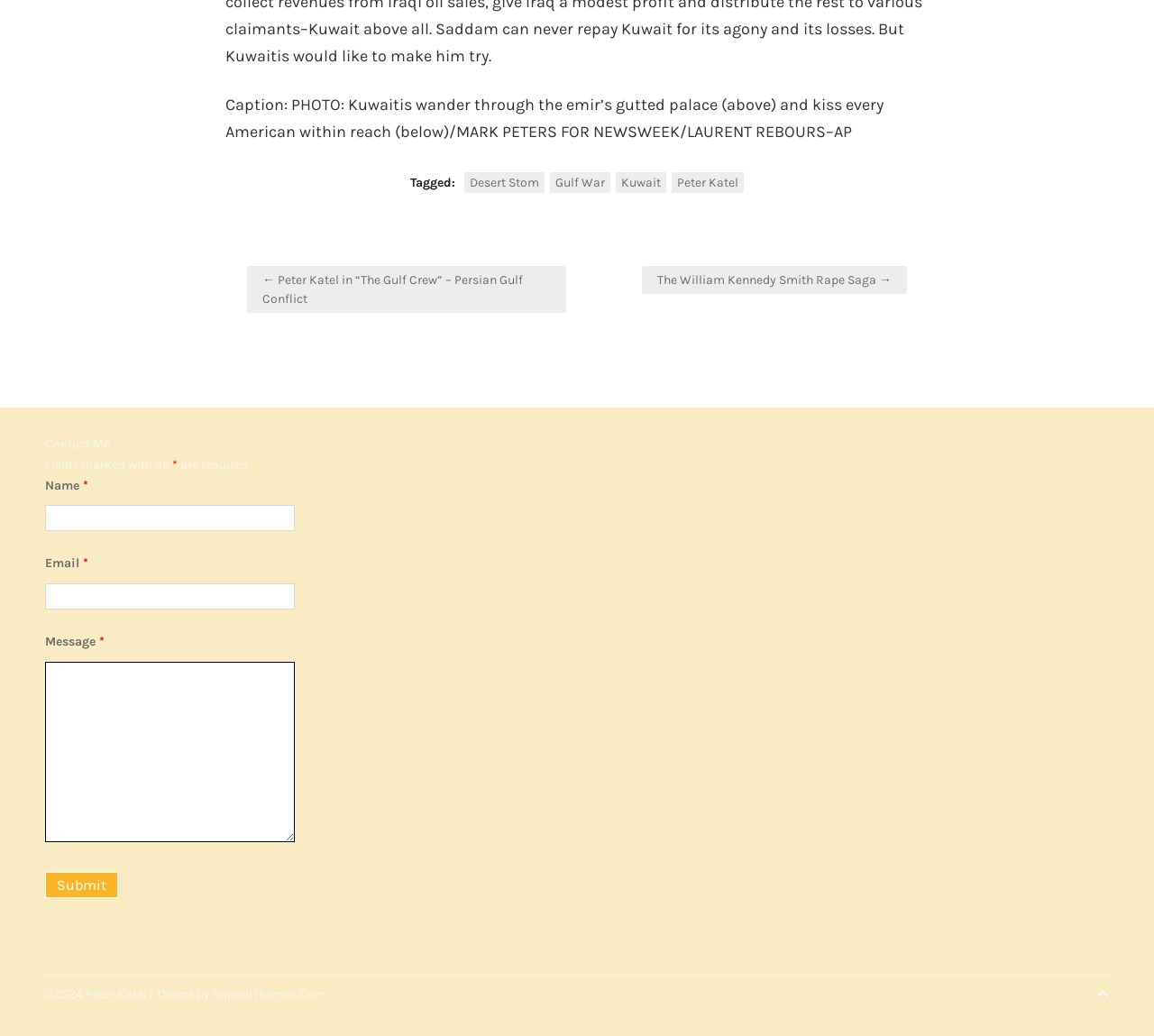Please determine the bounding box coordinates of the element's region to click for the following instruction: "Click the '← Peter Katel in “The Gulf Crew” – Persian Gulf Conflict' link".

[0.214, 0.257, 0.491, 0.302]